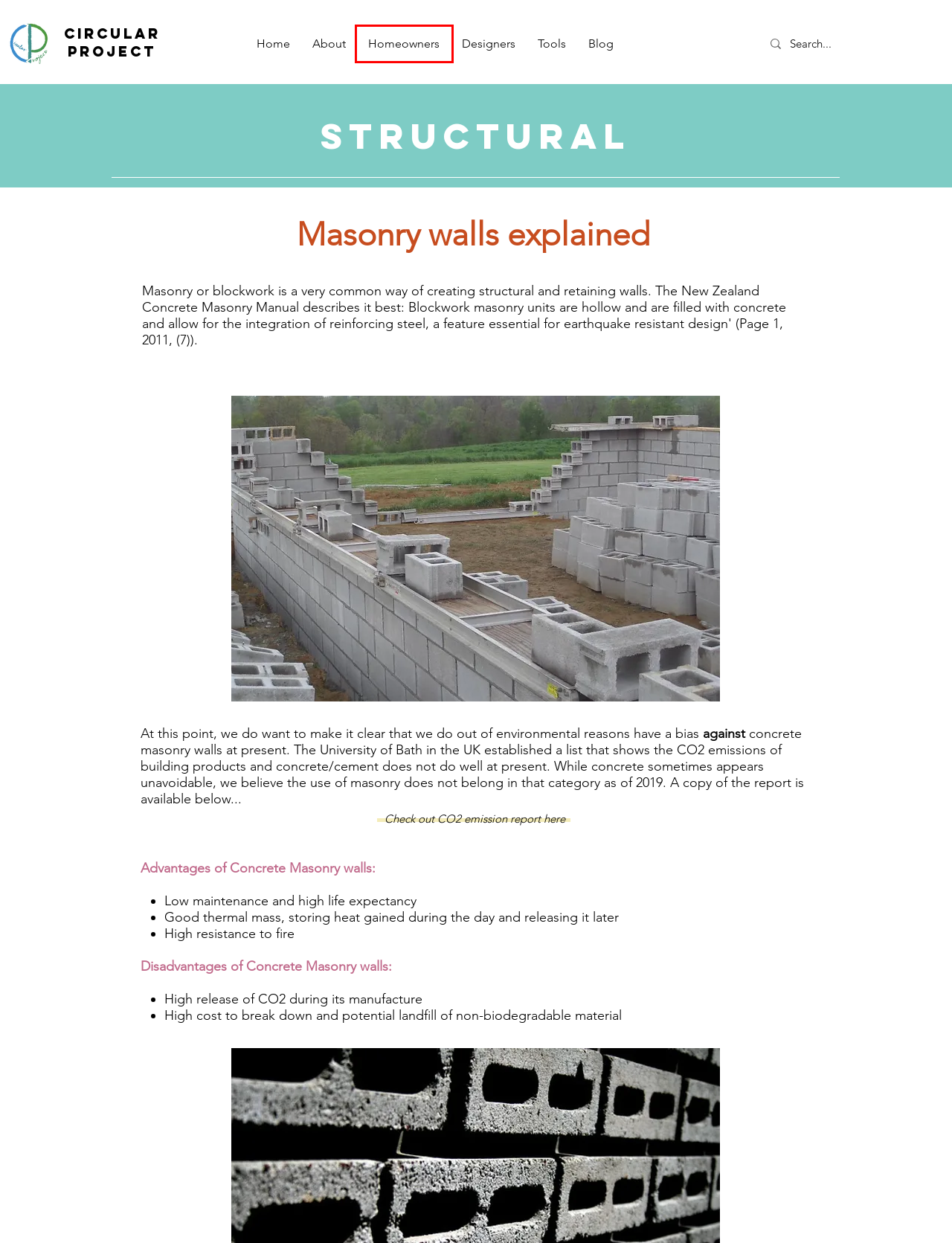Inspect the provided webpage screenshot, concentrating on the element within the red bounding box. Select the description that best represents the new webpage after you click the highlighted element. Here are the candidates:
A. Structural | Circular Project | New Zealand
B. About | Circular Project
C. Your Better Building Consultant | Circular Project | New Zealand
D. Designers | Circular Project
E. Products | Circular Project | New Zealand
F. Blog | Circular Project | New Zealand
G. Homeowners | Circular Project
H. Tools | Circular Project

G